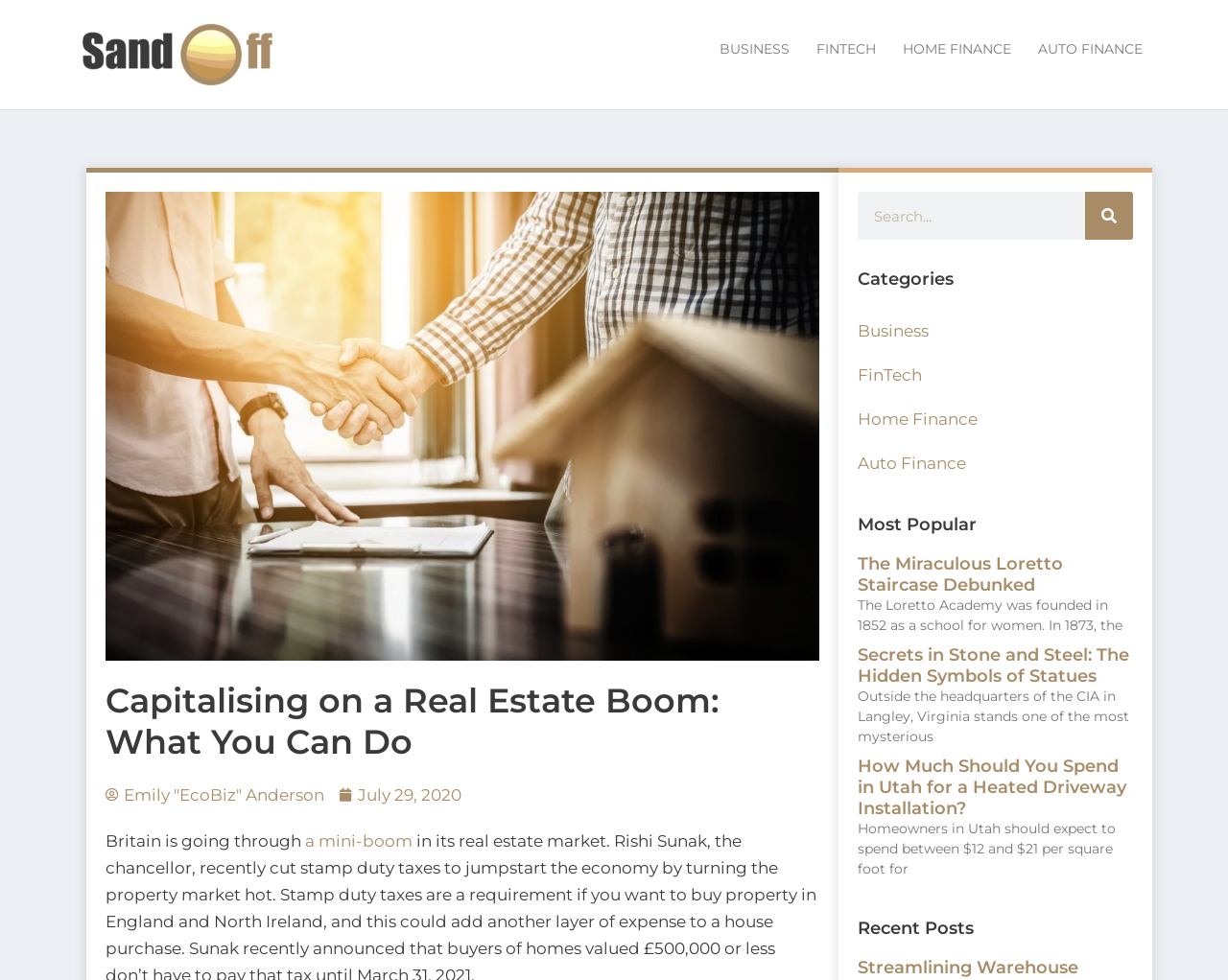Extract the primary heading text from the webpage.

Capitalising on a Real Estate Boom: What You Can Do